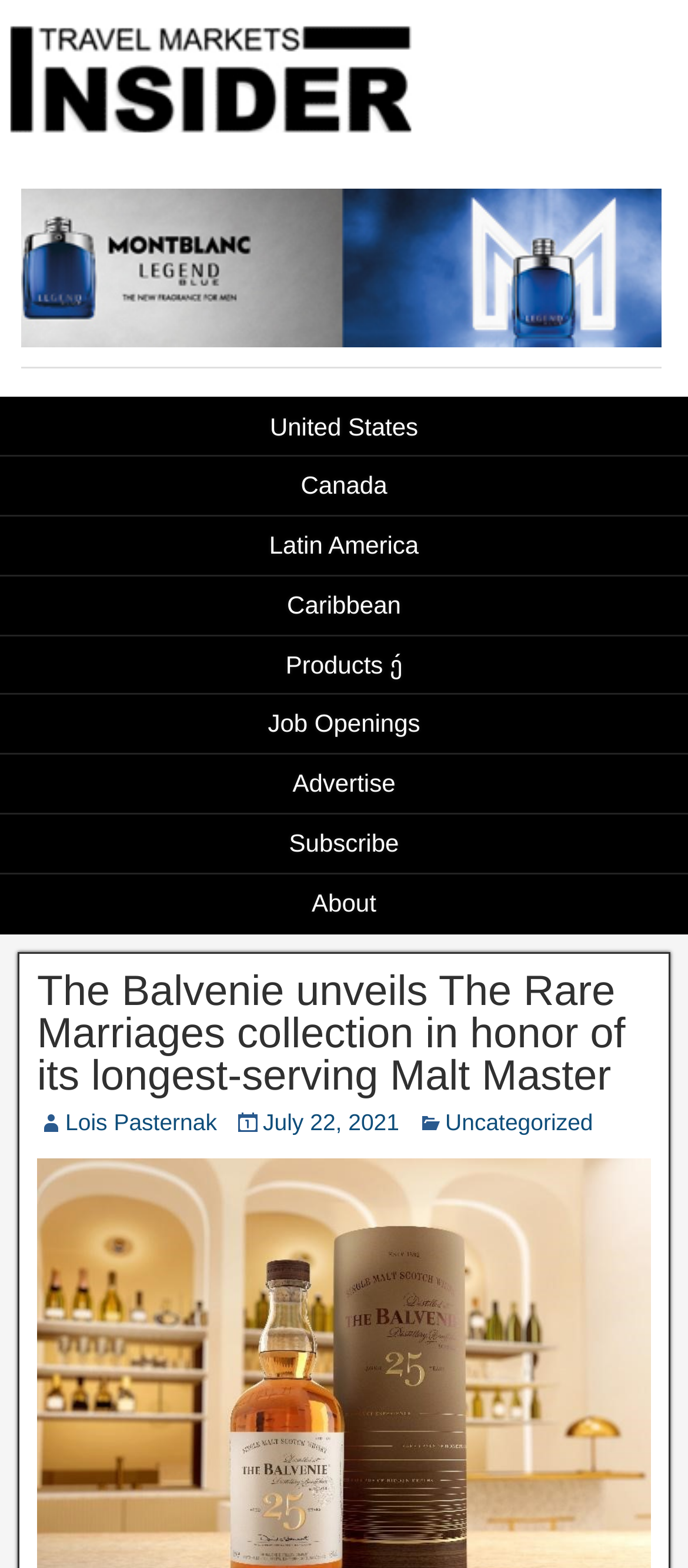Locate the bounding box of the UI element defined by this description: "July 22, 2021". The coordinates should be given as four float numbers between 0 and 1, formatted as [left, top, right, bottom].

[0.382, 0.707, 0.58, 0.724]